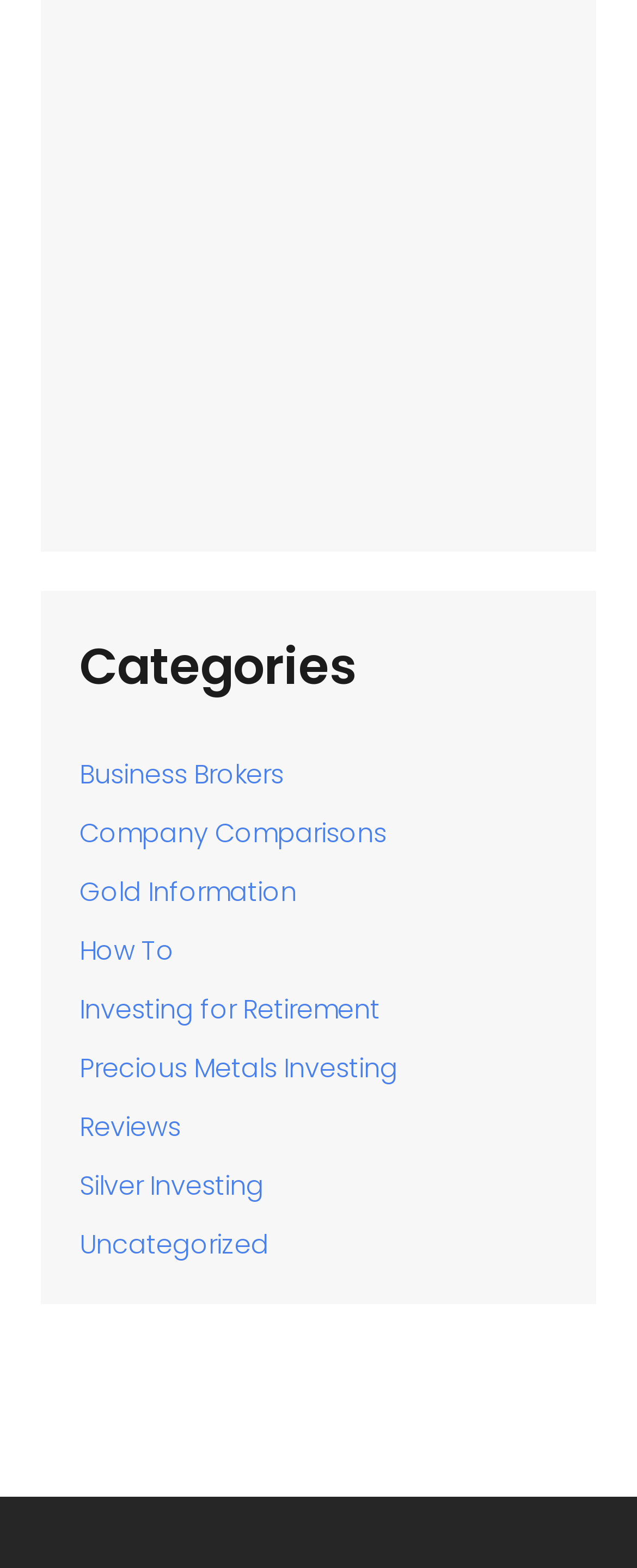Provide a single word or phrase to answer the given question: 
What is the main category of the webpage?

Wealth protection